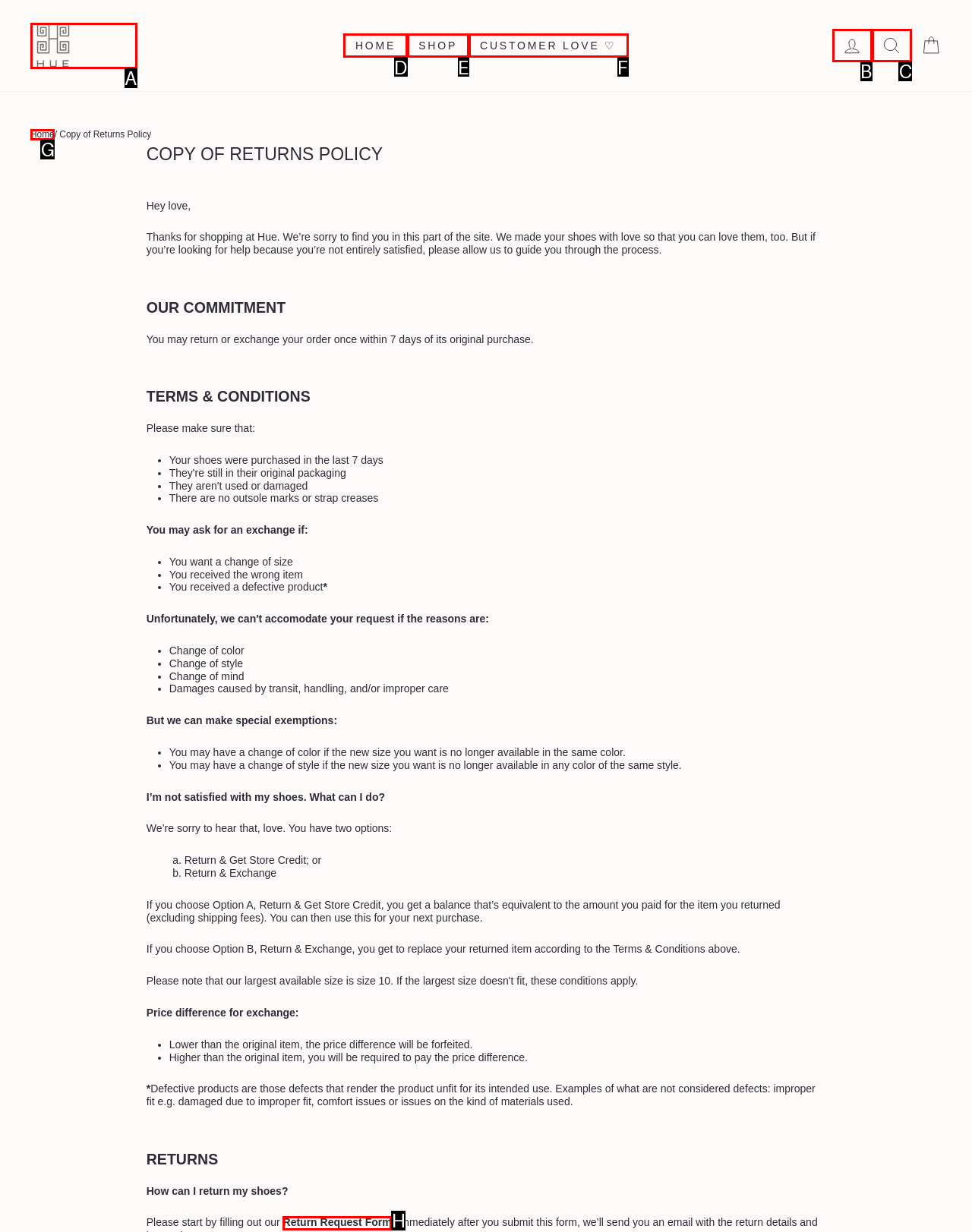Tell me the letter of the UI element I should click to accomplish the task: Go to the performances page based on the choices provided in the screenshot.

None